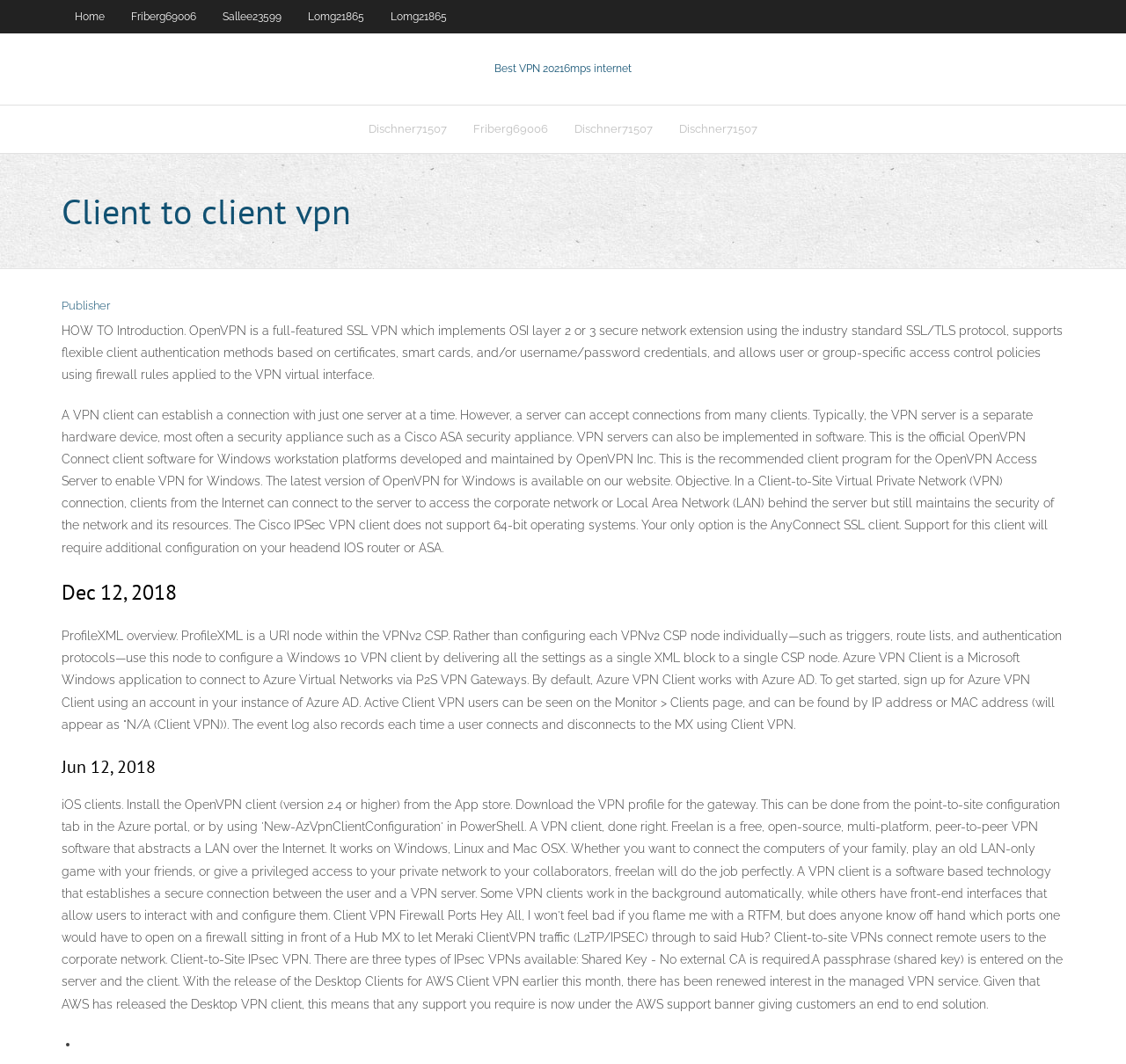Please determine the bounding box coordinates of the clickable area required to carry out the following instruction: "Click on Best VPN 2021". The coordinates must be four float numbers between 0 and 1, represented as [left, top, right, bottom].

[0.439, 0.058, 0.501, 0.07]